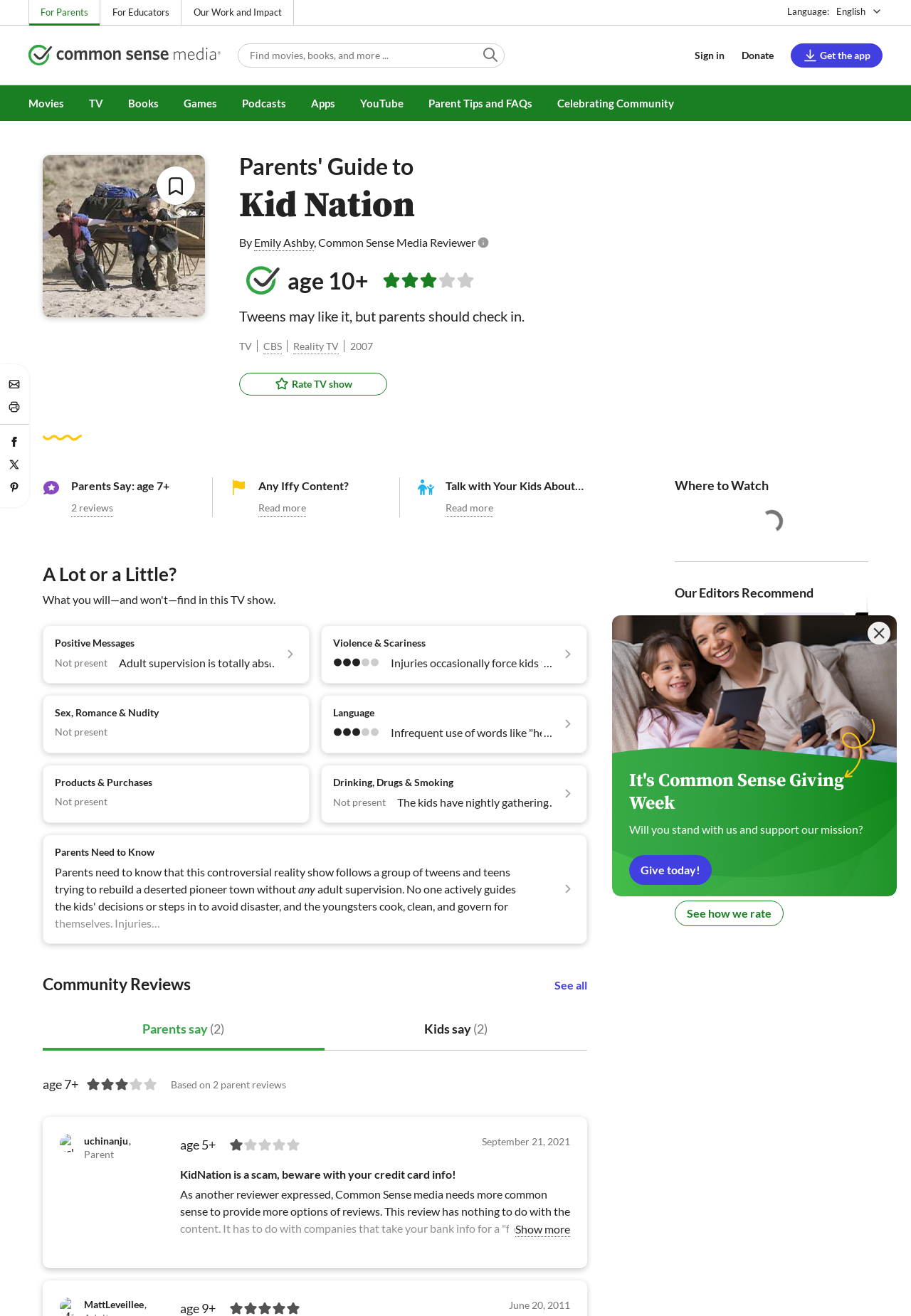Using the information in the image, could you please answer the following question in detail:
What is the purpose of the 'For Parents' link?

I inferred the purpose of the 'For Parents' link by its text and position on the webpage, which suggests that it provides resources and information specifically for parents.